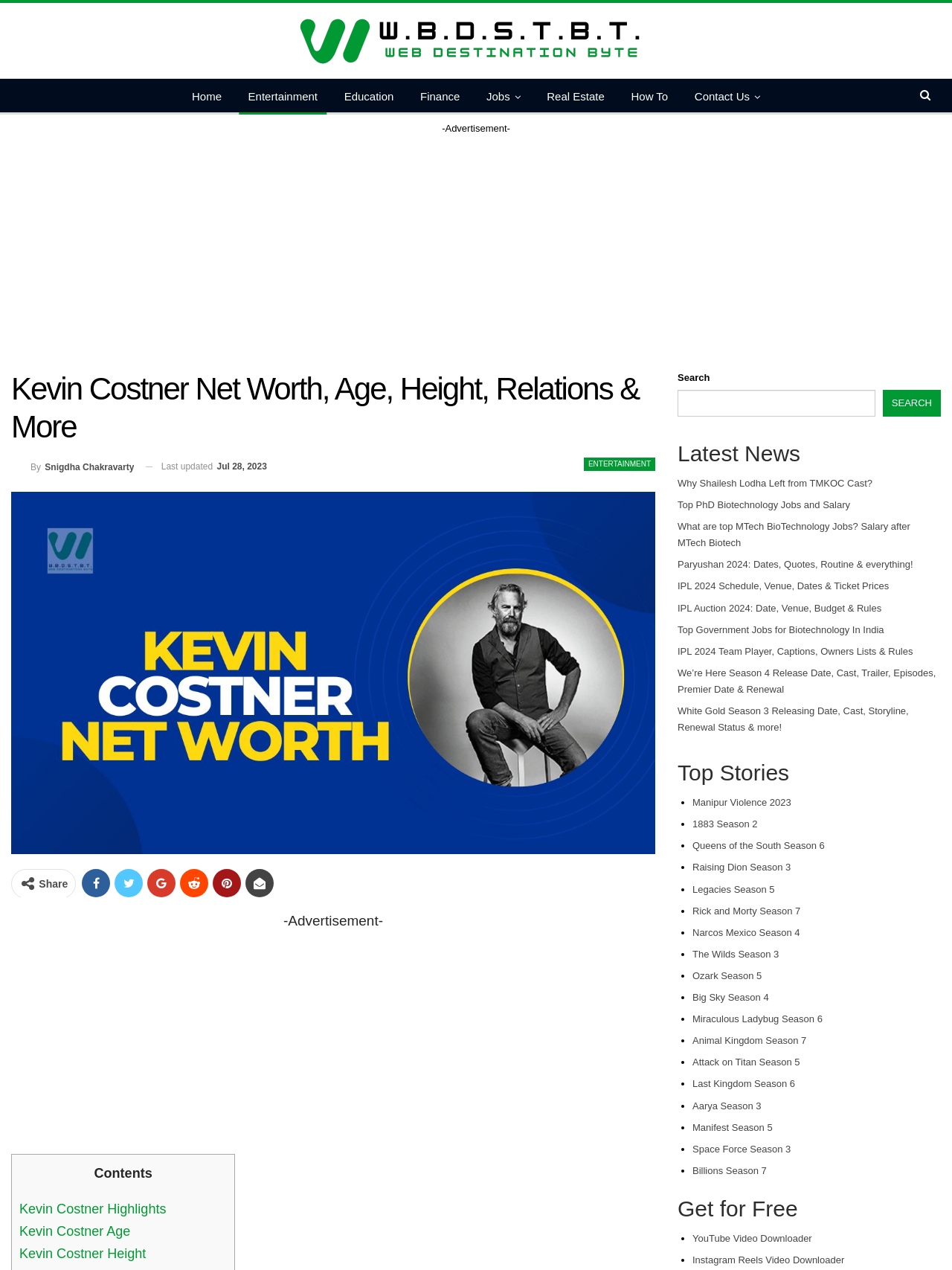Please identify the bounding box coordinates of the clickable element to fulfill the following instruction: "Read Kevin Costner's biography". The coordinates should be four float numbers between 0 and 1, i.e., [left, top, right, bottom].

[0.012, 0.291, 0.688, 0.351]